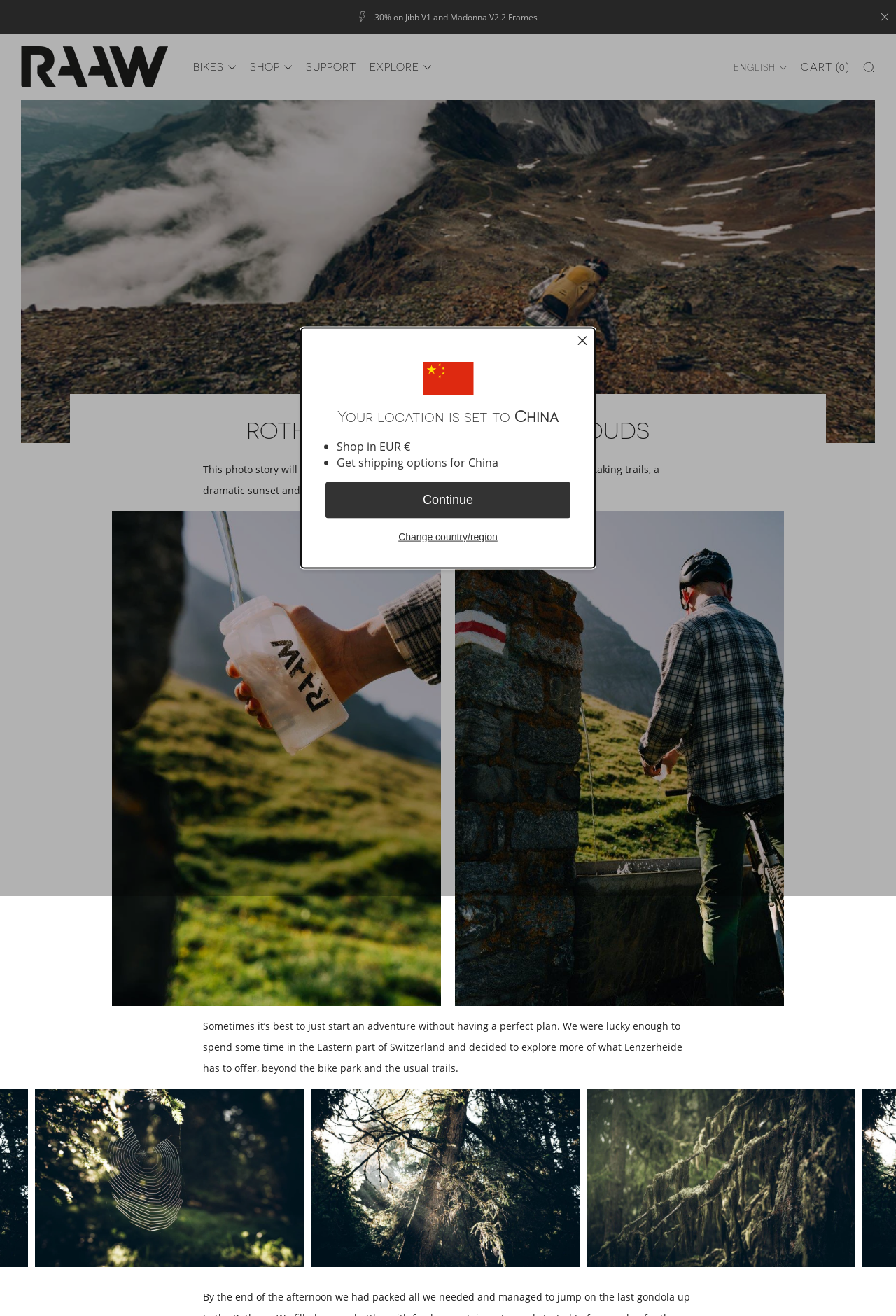Using the element description: "Change country/region", determine the bounding box coordinates for the specified UI element. The coordinates should be four float numbers between 0 and 1, [left, top, right, bottom].

[0.445, 0.403, 0.555, 0.413]